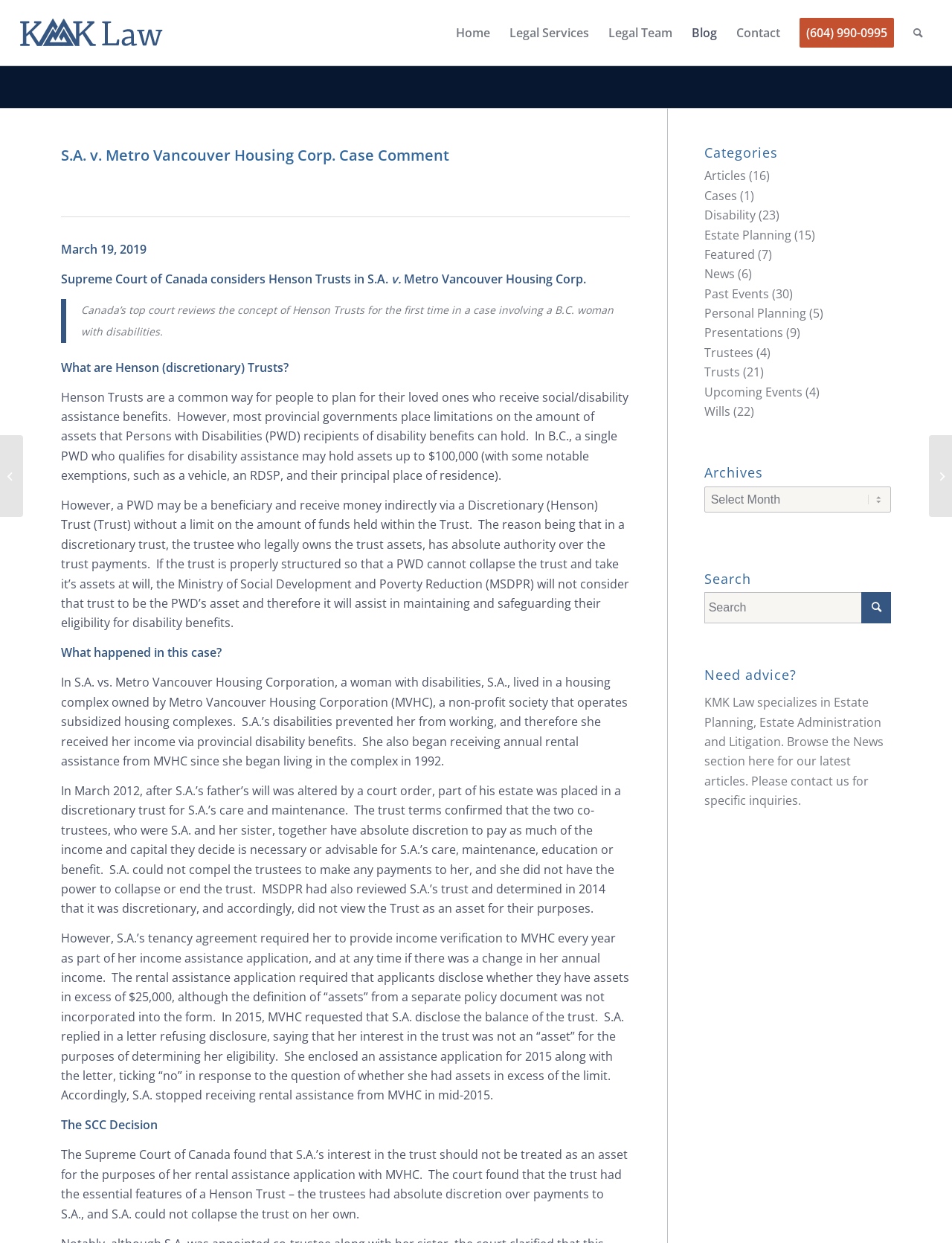What is the name of the woman with disabilities in the case?
Use the information from the image to give a detailed answer to the question.

I found the answer by reading the text that describes the case, which mentions the woman with disabilities, S.A., who received rental assistance from Metro Vancouver Housing Corporation.